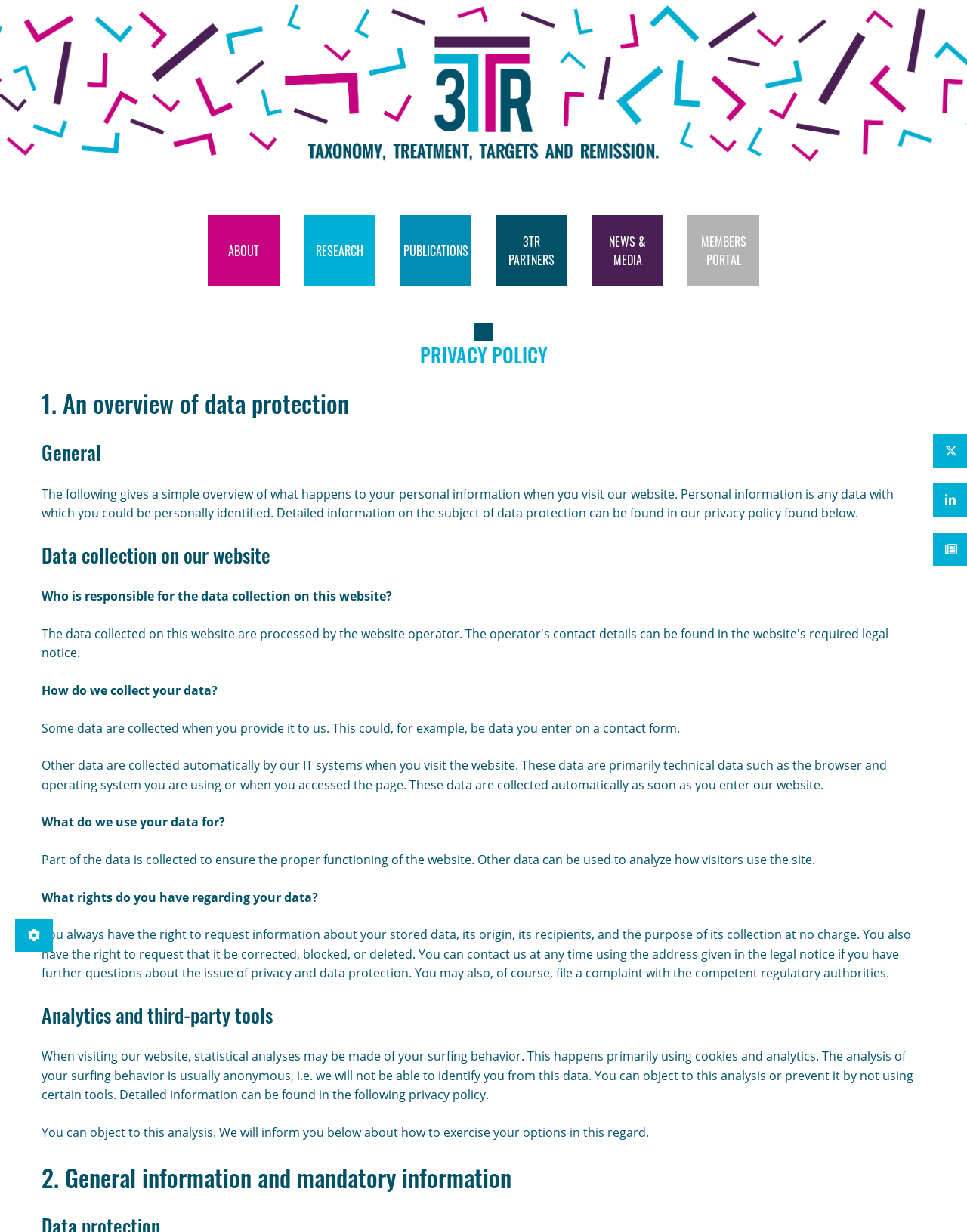Based on the image, give a detailed response to the question: What is the purpose of collecting data on this website?

According to the webpage content, part of the data is collected to ensure the proper functioning of the website, and other data can be used to analyze how visitors use the site, as stated in the section 'What do we use your data for?'.